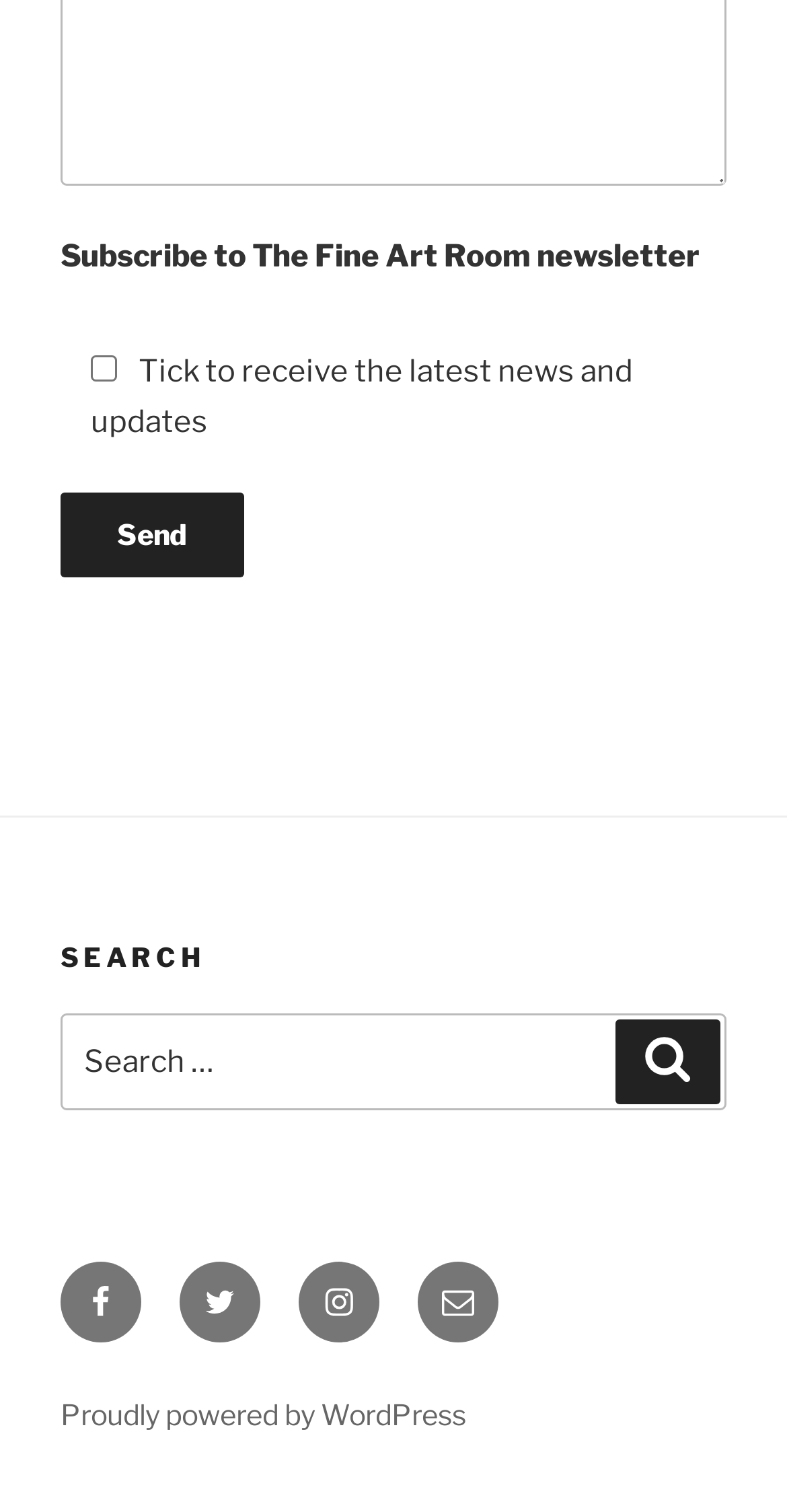Answer the question in a single word or phrase:
What is the purpose of the checkbox?

To receive newsletter